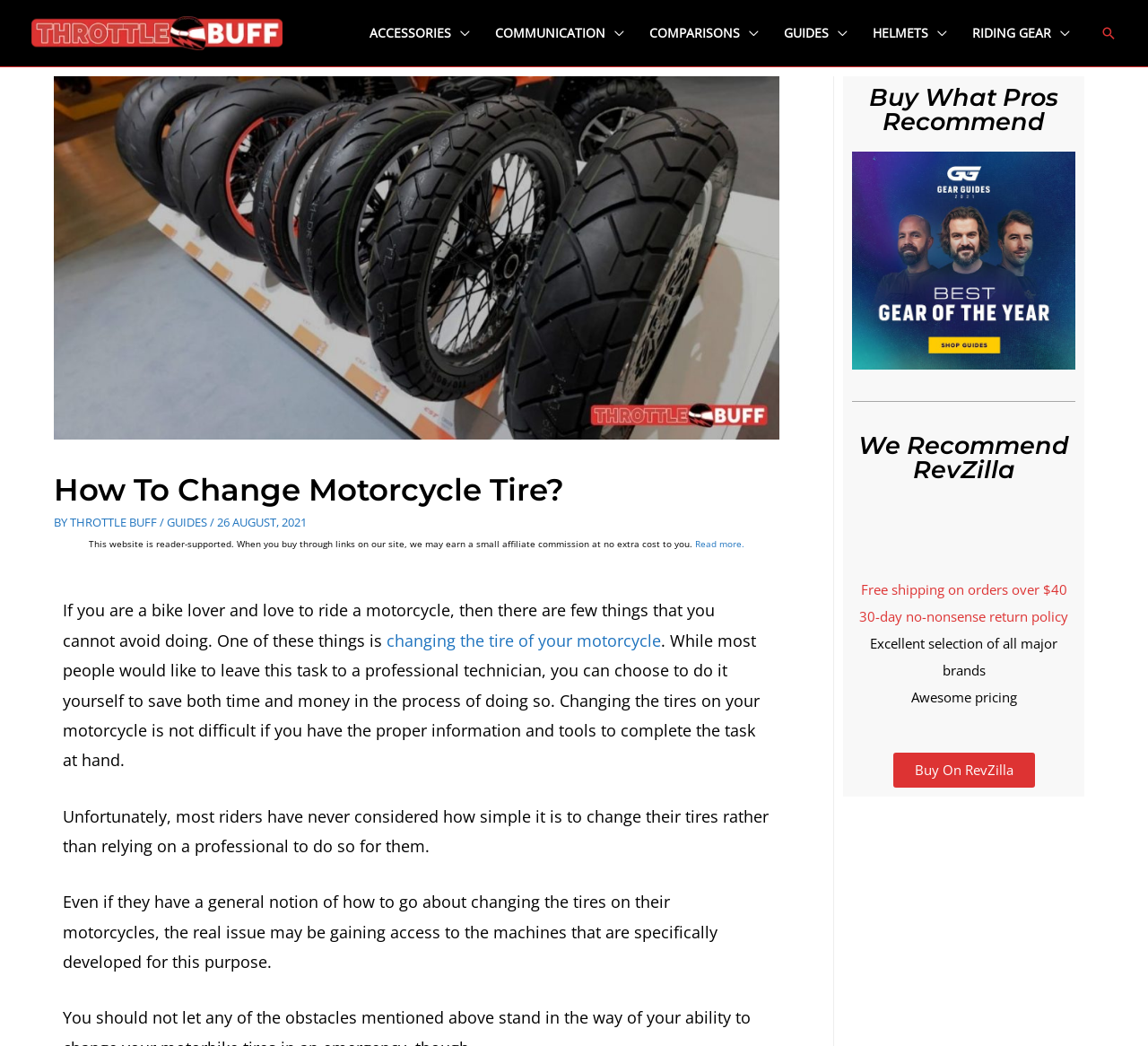What is recommended for buying motorcycle accessories?
Provide a detailed answer to the question using information from the image.

The webpage recommends 'RevZilla' for buying motorcycle accessories, which can be found in the 'Buy What Pros Recommend' section, with a heading 'We Recommend RevZilla' and a button 'Buy On RevZilla'.